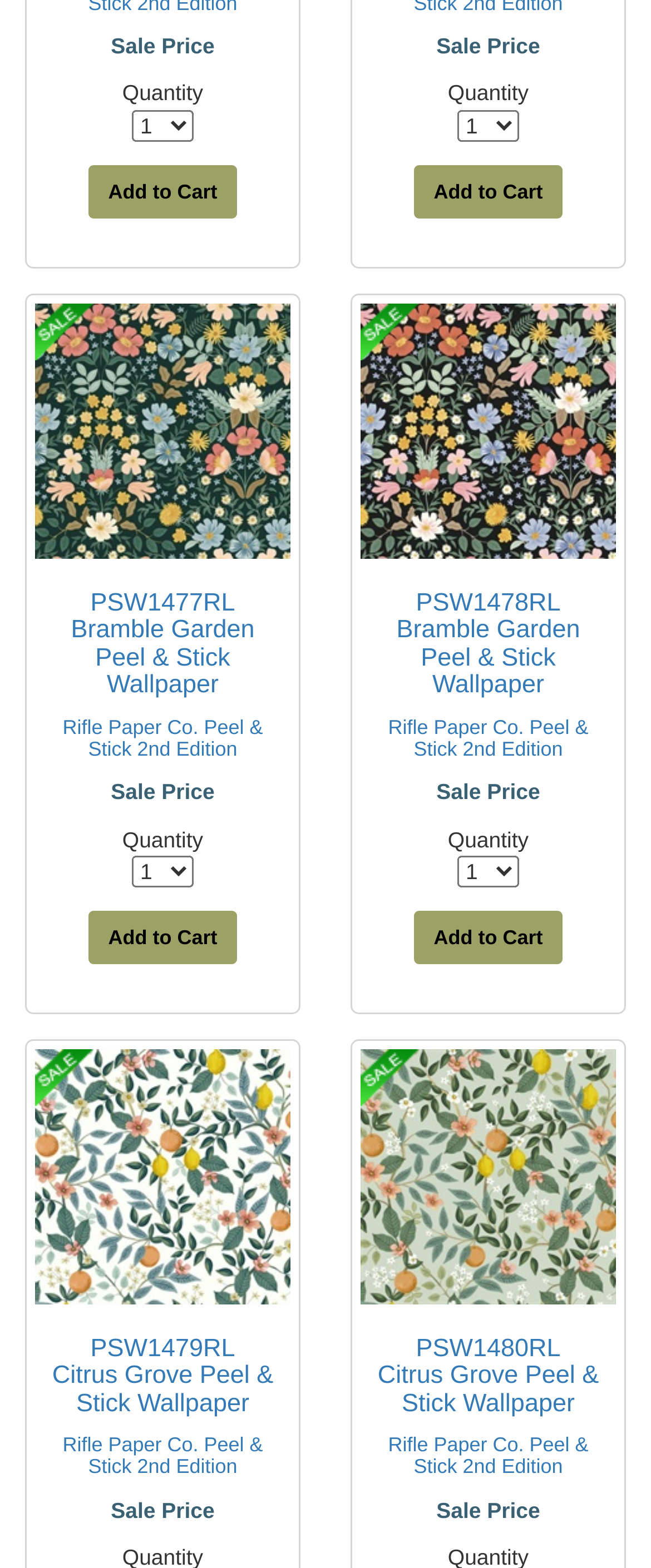Indicate the bounding box coordinates of the element that needs to be clicked to satisfy the following instruction: "Learn about the 10 strongest beauty brands of 2024". The coordinates should be four float numbers between 0 and 1, i.e., [left, top, right, bottom].

None